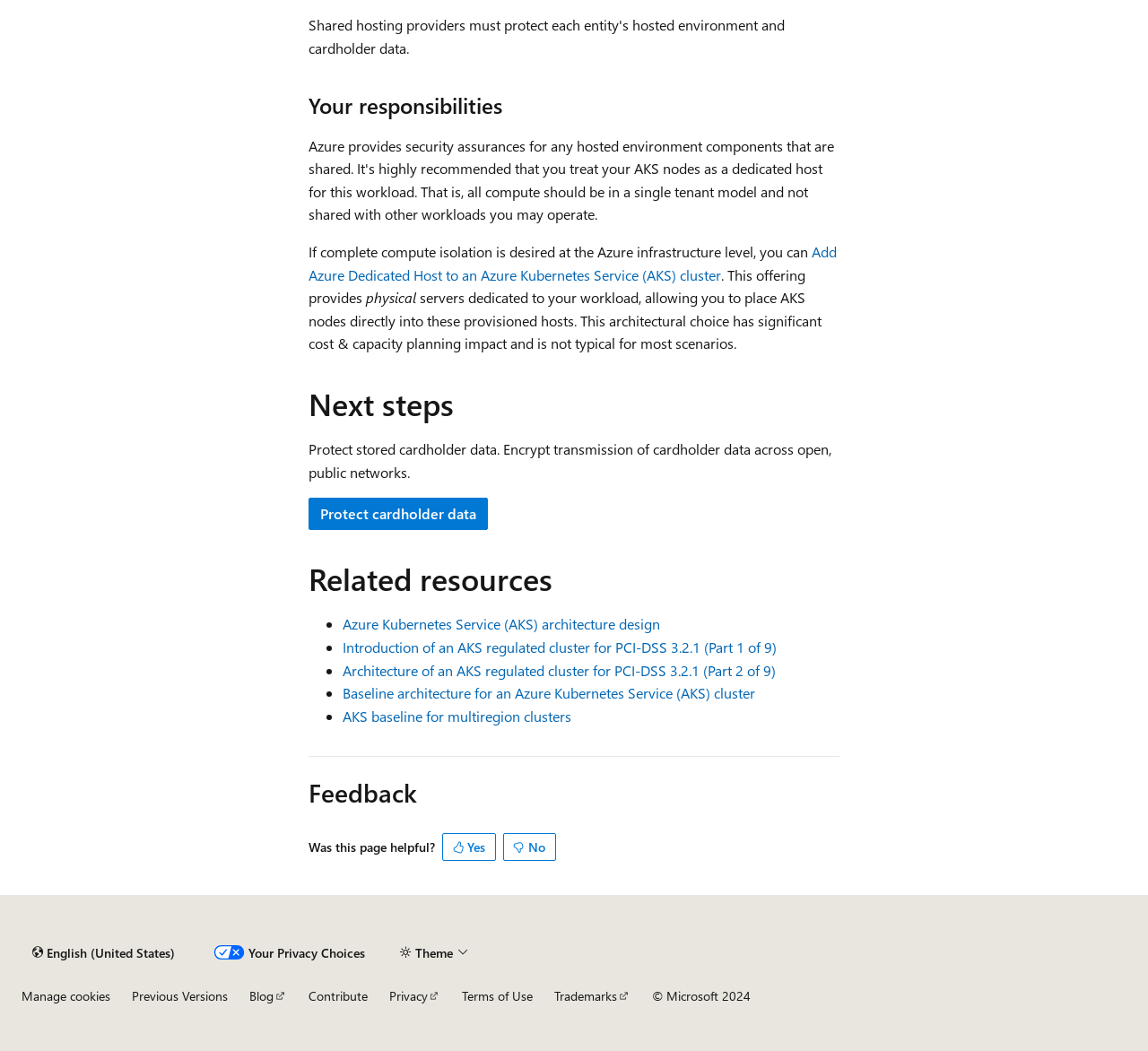What is the second step mentioned in the 'Next steps' section?
Give a single word or phrase as your answer by examining the image.

Encrypt transmission of cardholder data